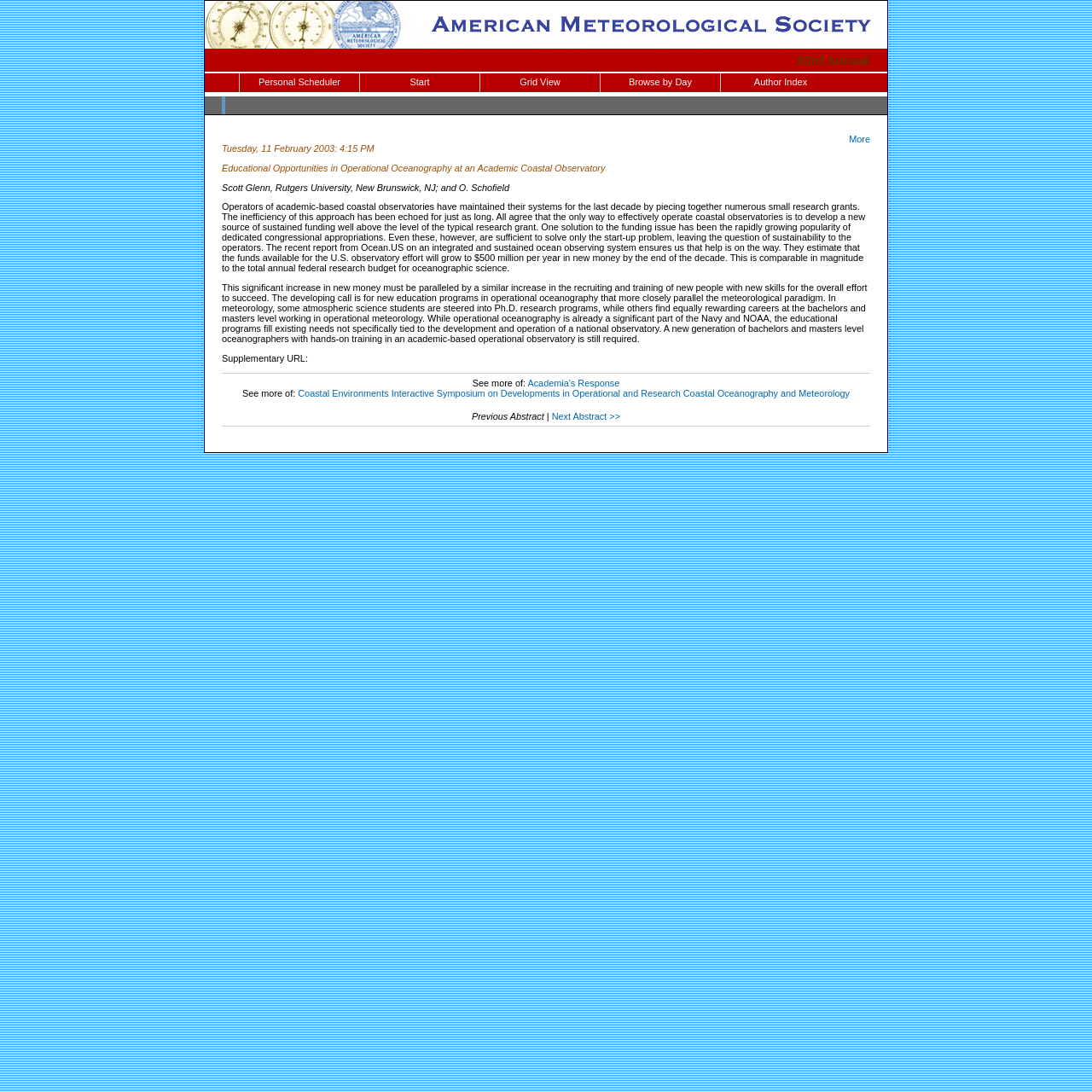What is the navigation option to view the next abstract?
Using the image, elaborate on the answer with as much detail as possible.

I found the navigation option by looking at the link element that says 'Next Abstract >>', which allows the user to navigate to the next abstract.